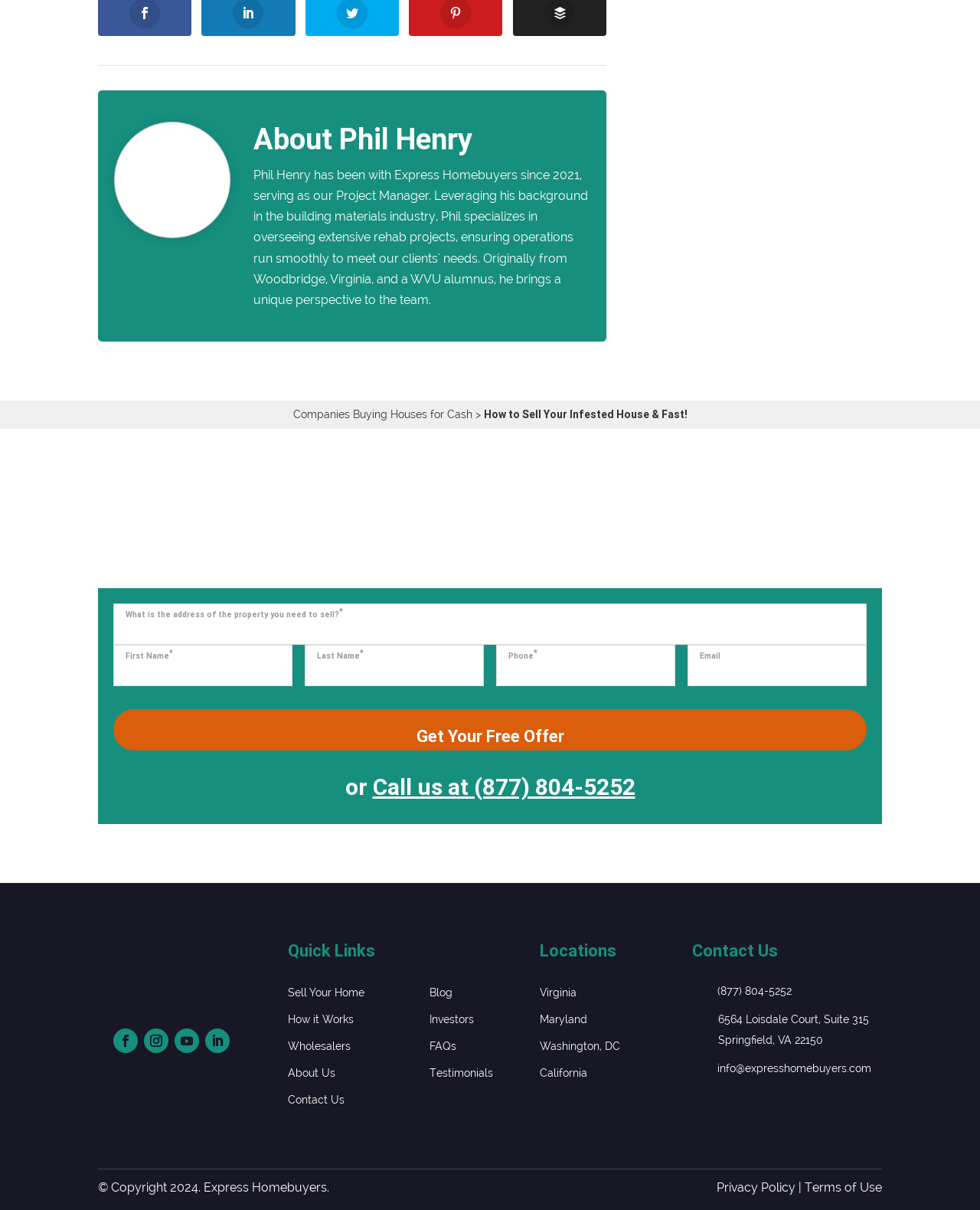What type of properties does the company buy?
Refer to the image and provide a one-word or short phrase answer.

Infested houses